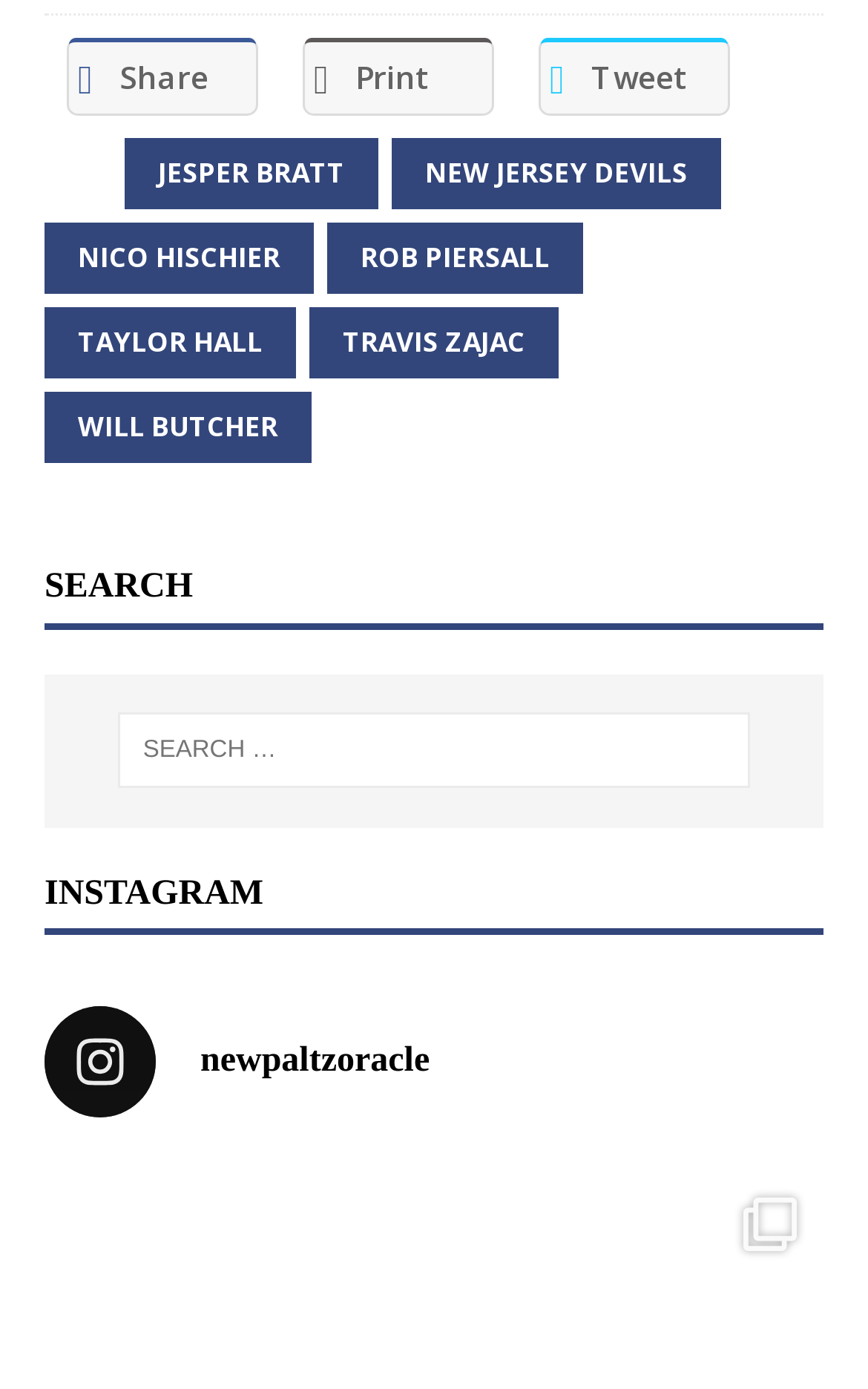Identify the bounding box coordinates of the region that should be clicked to execute the following instruction: "Search for a player".

[0.137, 0.513, 0.863, 0.567]